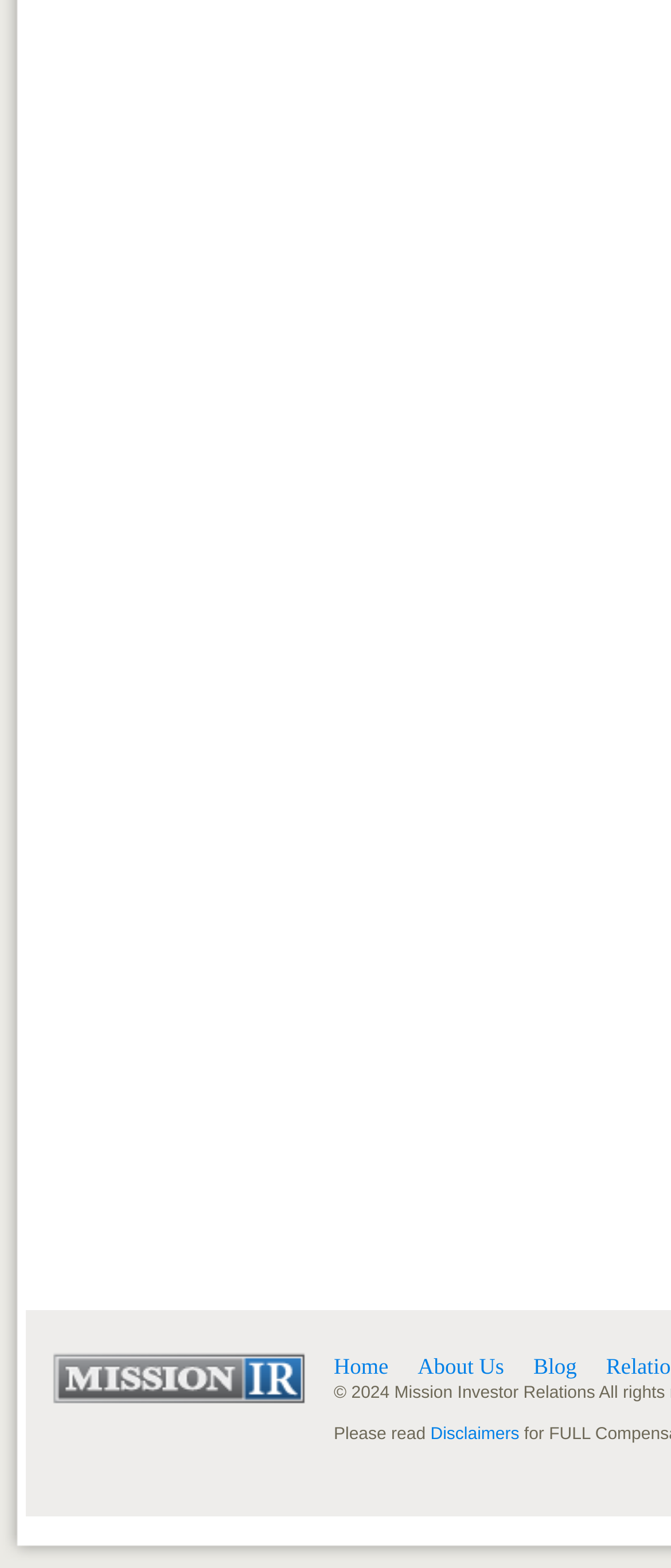Please use the details from the image to answer the following question comprehensively:
How many main navigation links are there?

There are three main navigation links, namely 'Home', 'About Us', and 'Blog', which can be found in the link elements with their respective texts, located at the top of the webpage, indicated by their y1 coordinates being around 0.863.